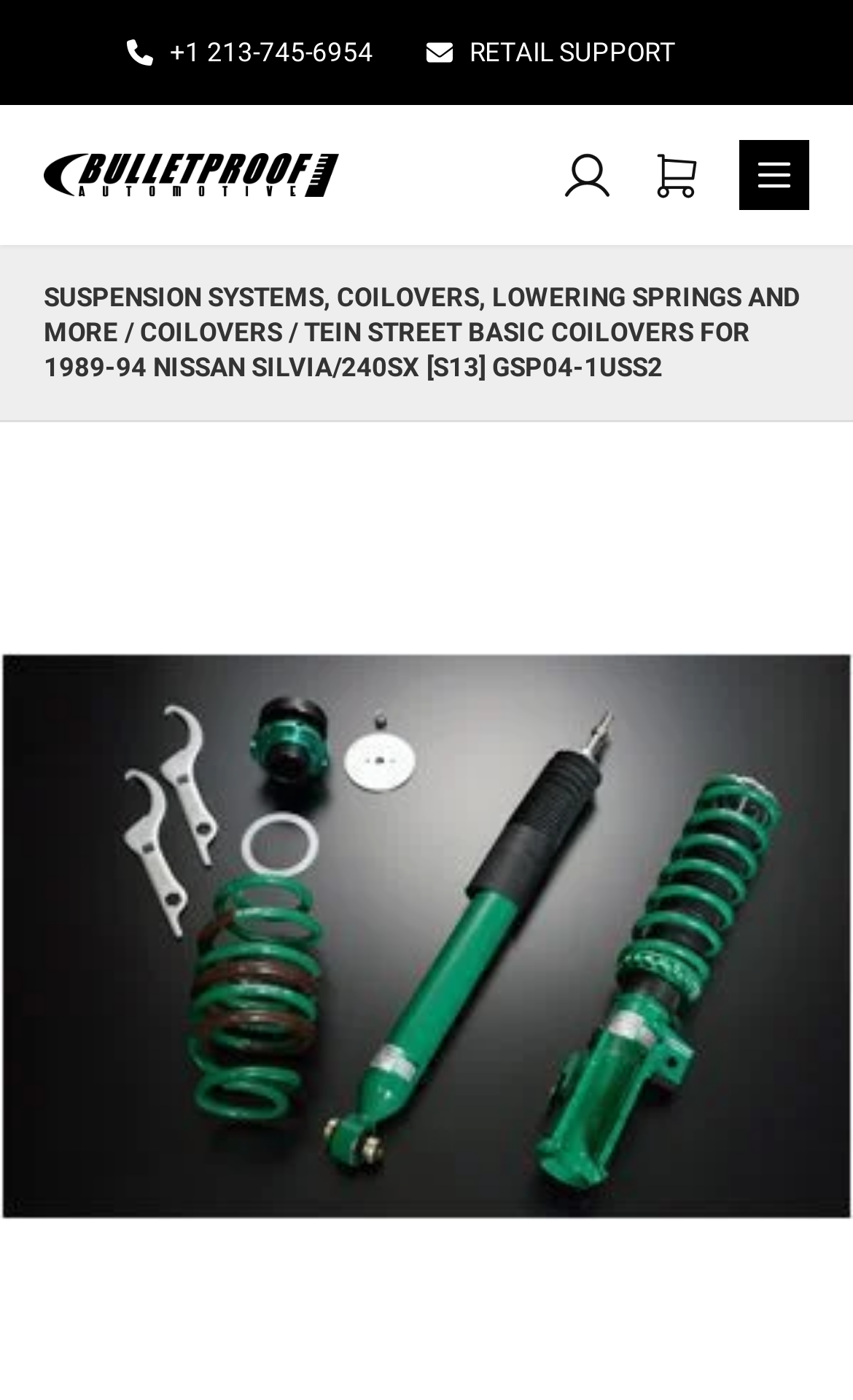How many images are on the webpage?
Please analyze the image and answer the question with as much detail as possible.

I counted the number of image elements on the webpage and found 5 images, including the logo, phone number icon, and product images.